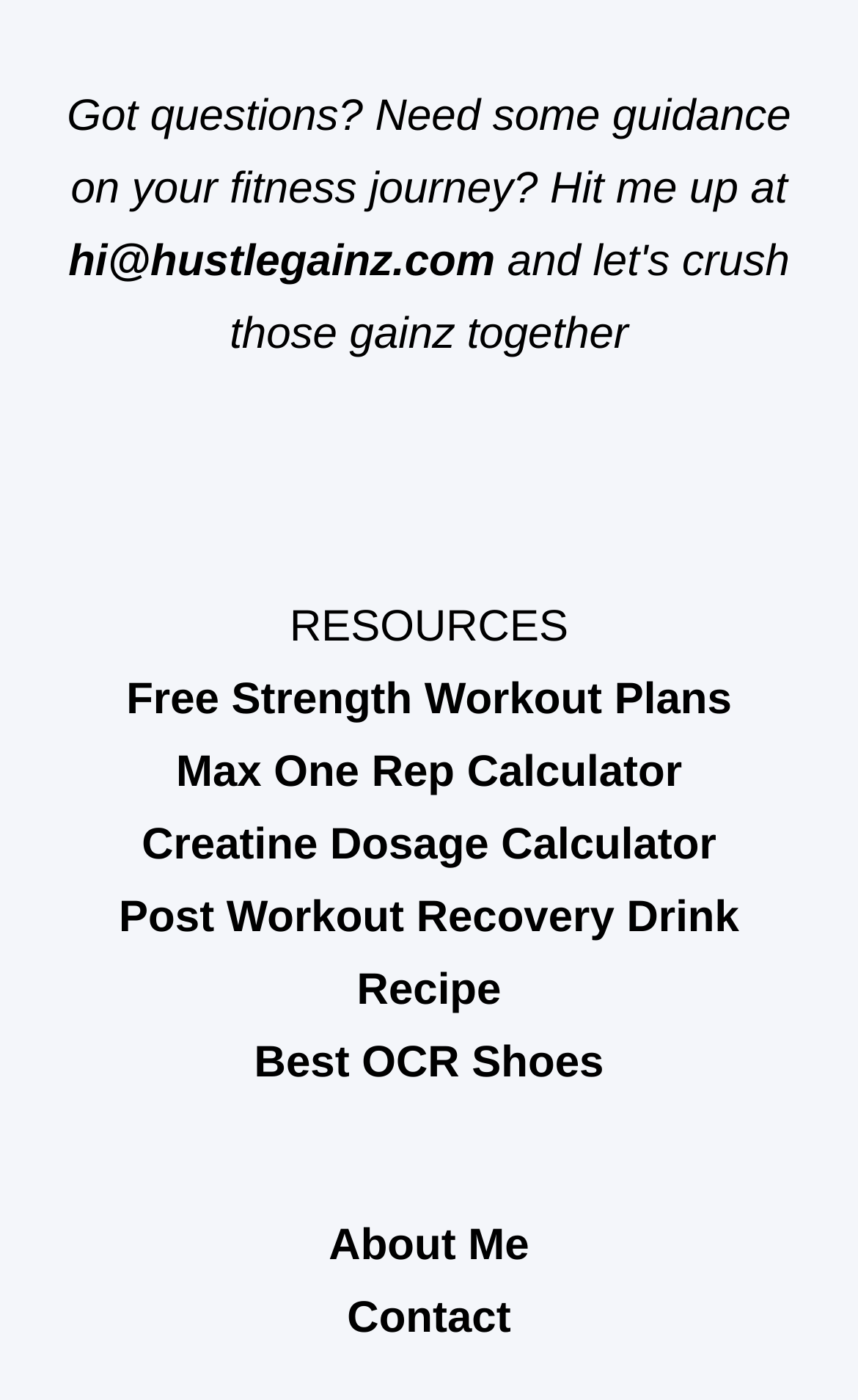Provide the bounding box coordinates of the area you need to click to execute the following instruction: "Get free strength workout plans".

[0.147, 0.483, 0.853, 0.517]